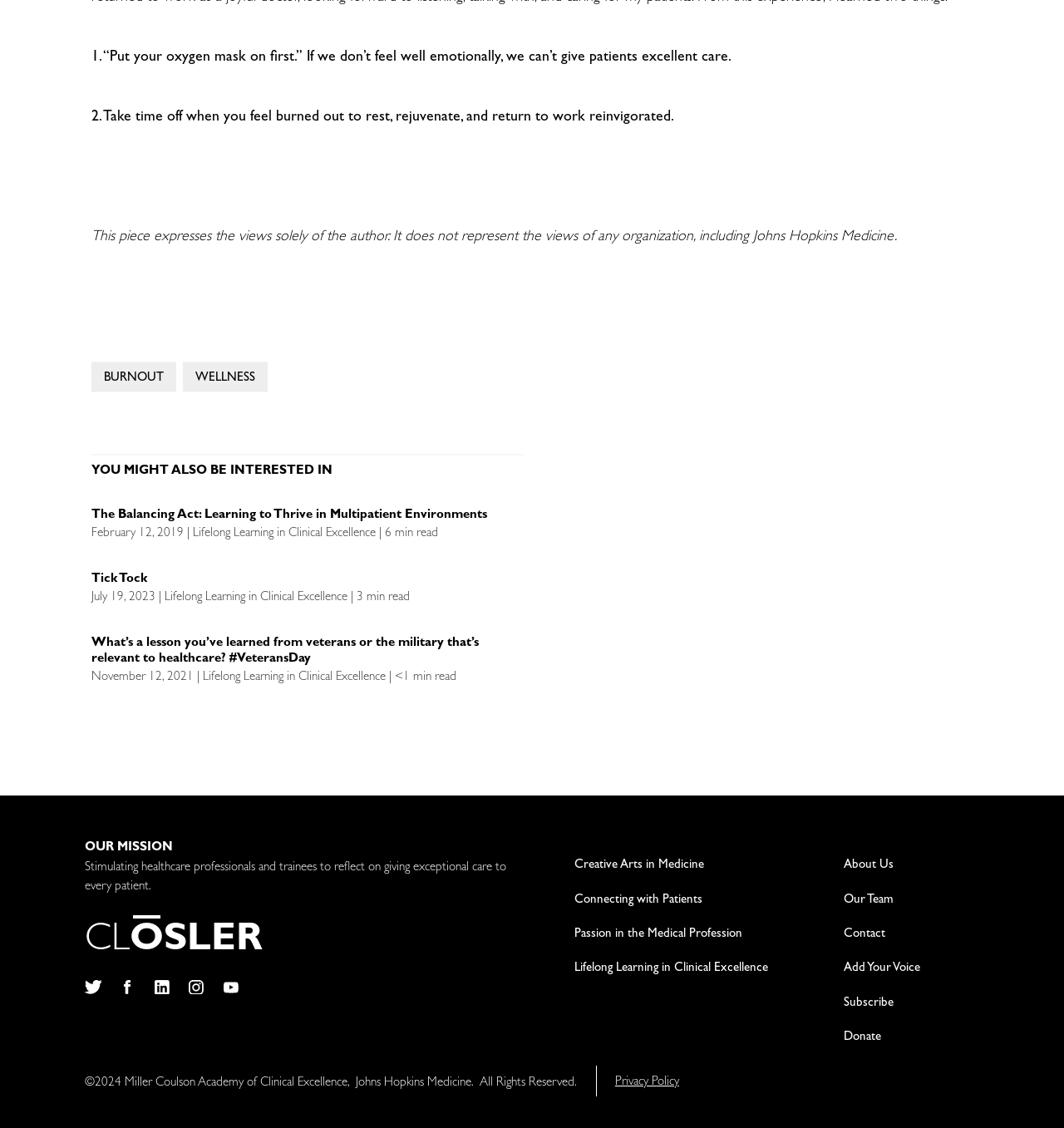Identify the bounding box coordinates for the region to click in order to carry out this instruction: "Click on the 'BURNOUT' link". Provide the coordinates using four float numbers between 0 and 1, formatted as [left, top, right, bottom].

[0.098, 0.331, 0.154, 0.342]